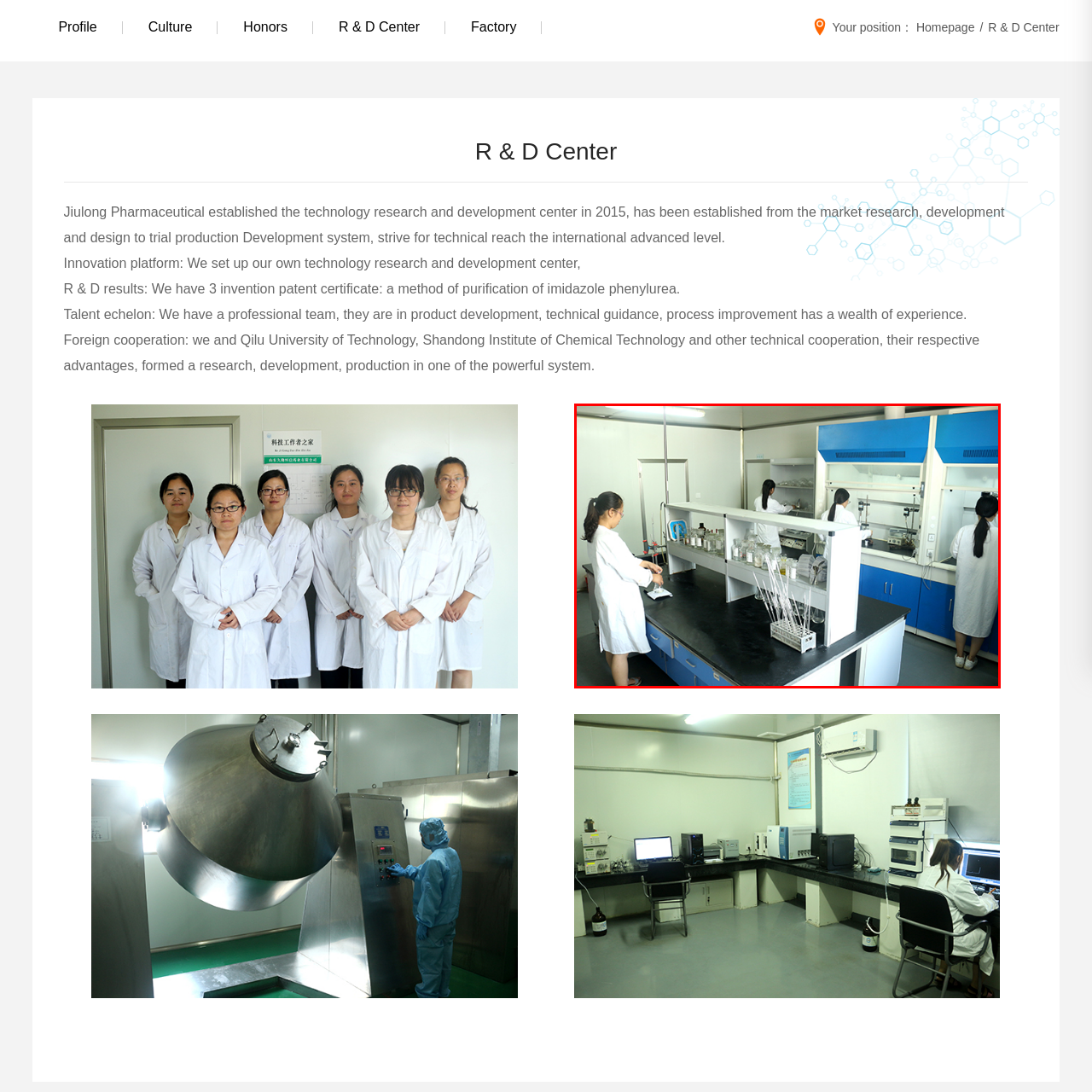What is the purpose of the fume hood?
Focus on the red-bounded area of the image and reply with one word or a short phrase.

Handling hazardous materials